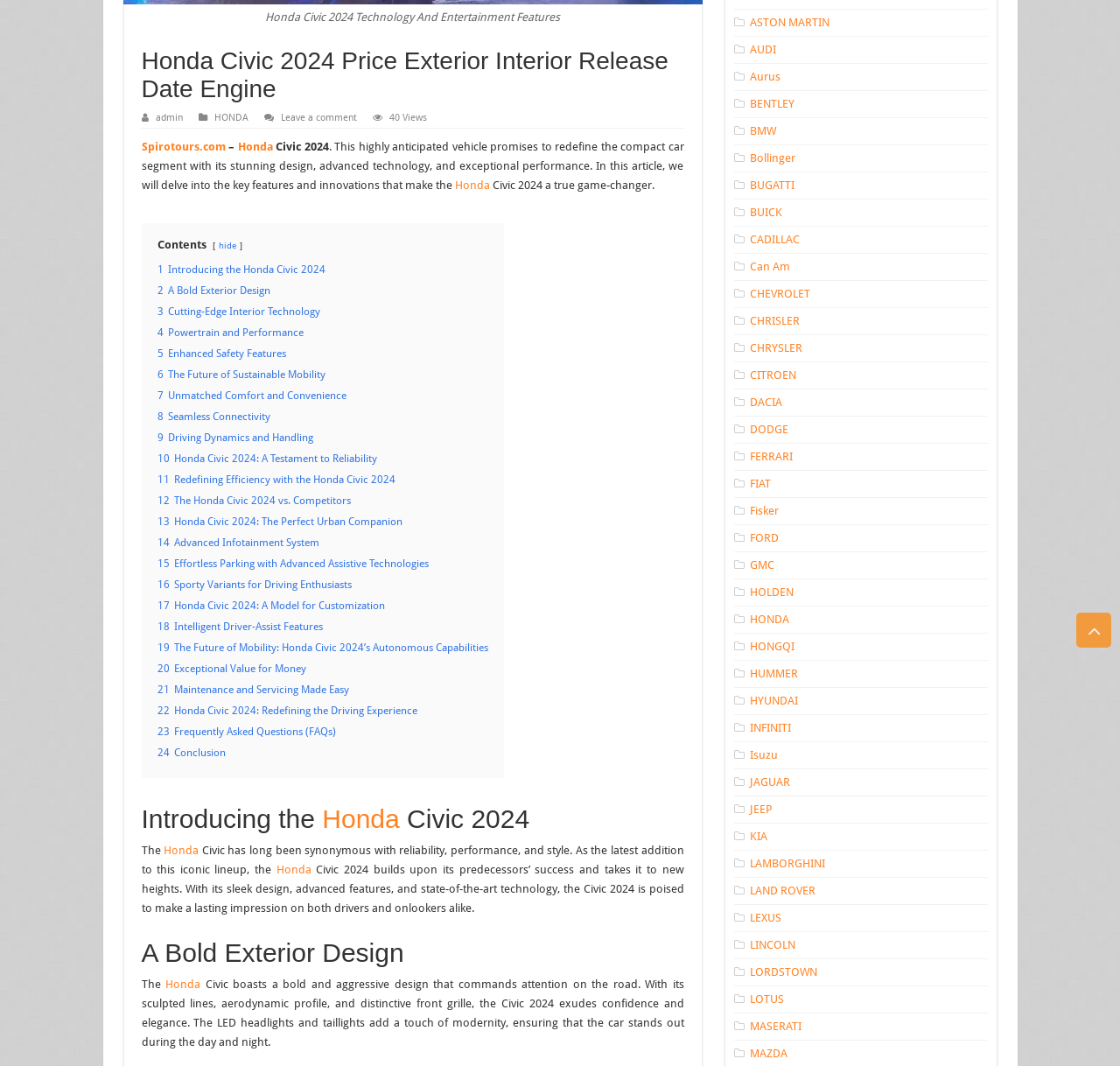Based on the element description: "24 Conclusion", identify the bounding box coordinates for this UI element. The coordinates must be four float numbers between 0 and 1, listed as [left, top, right, bottom].

[0.14, 0.7, 0.201, 0.712]